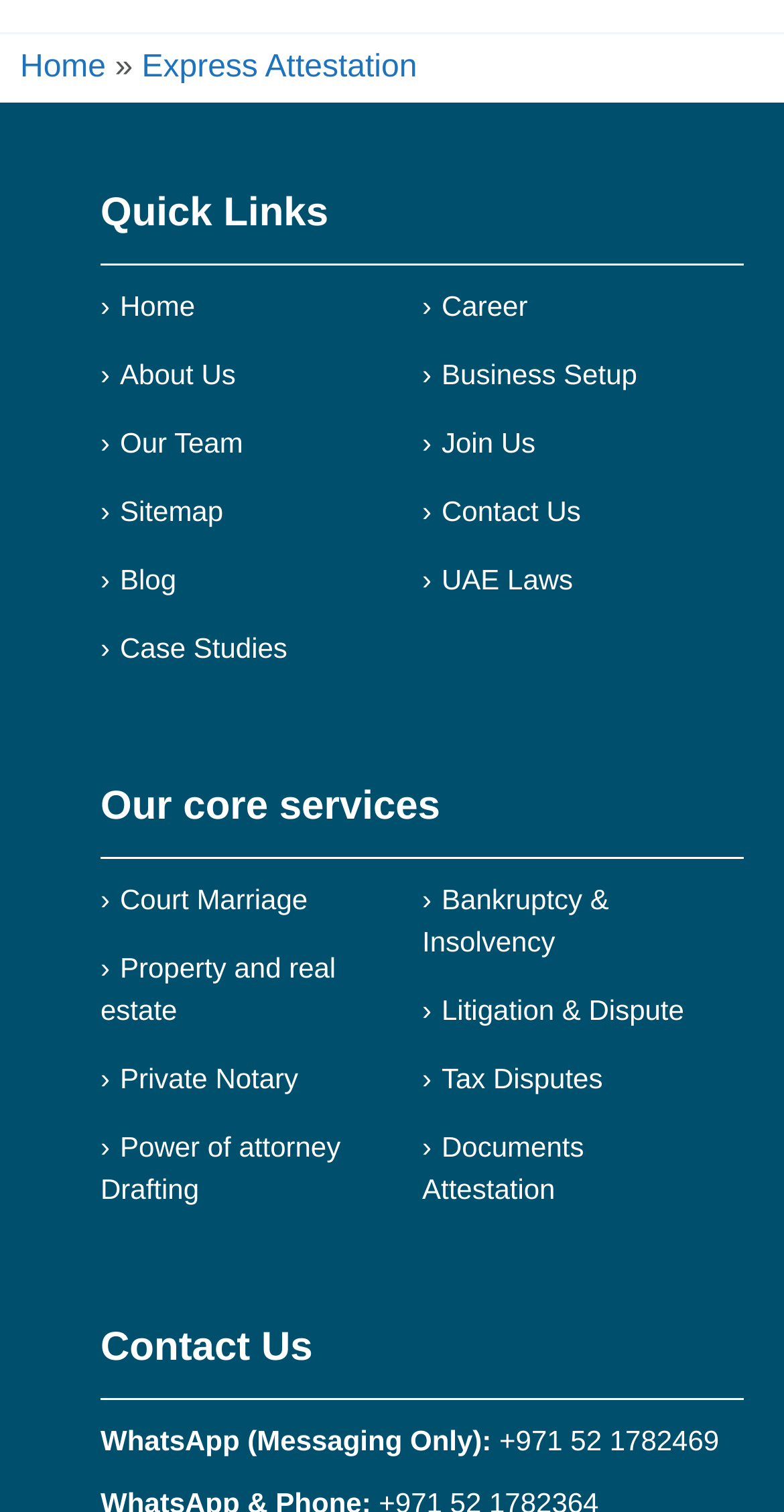Locate the bounding box coordinates of the clickable part needed for the task: "Contact Us through WhatsApp".

[0.637, 0.939, 0.917, 0.967]